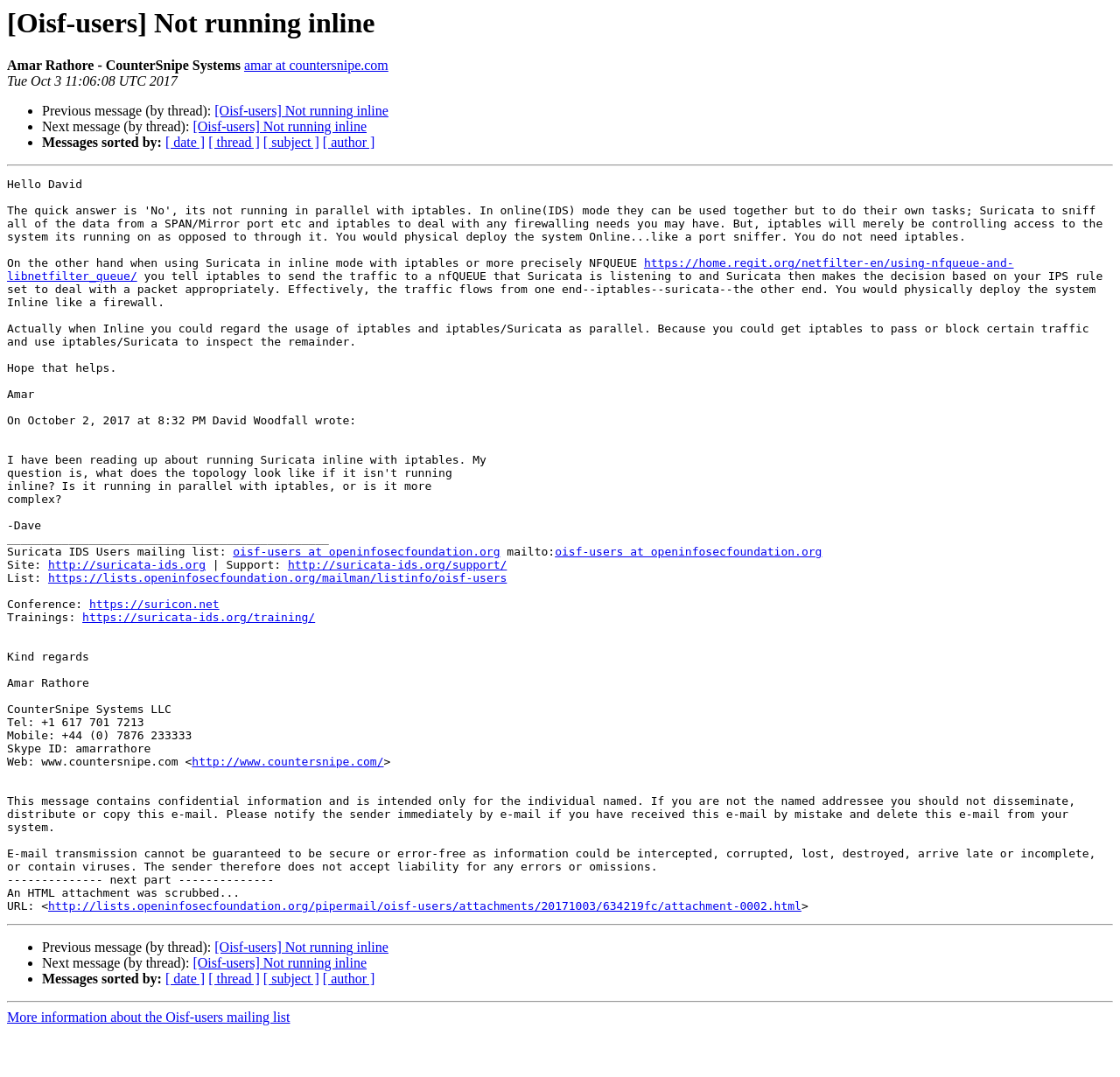What is the URL of the Suricata-IDS website?
Answer the question with a detailed explanation, including all necessary information.

The URL of the Suricata-IDS website is http://suricata-ids.org, which can be seen in the link 'http://suricata-ids.org' in the email.